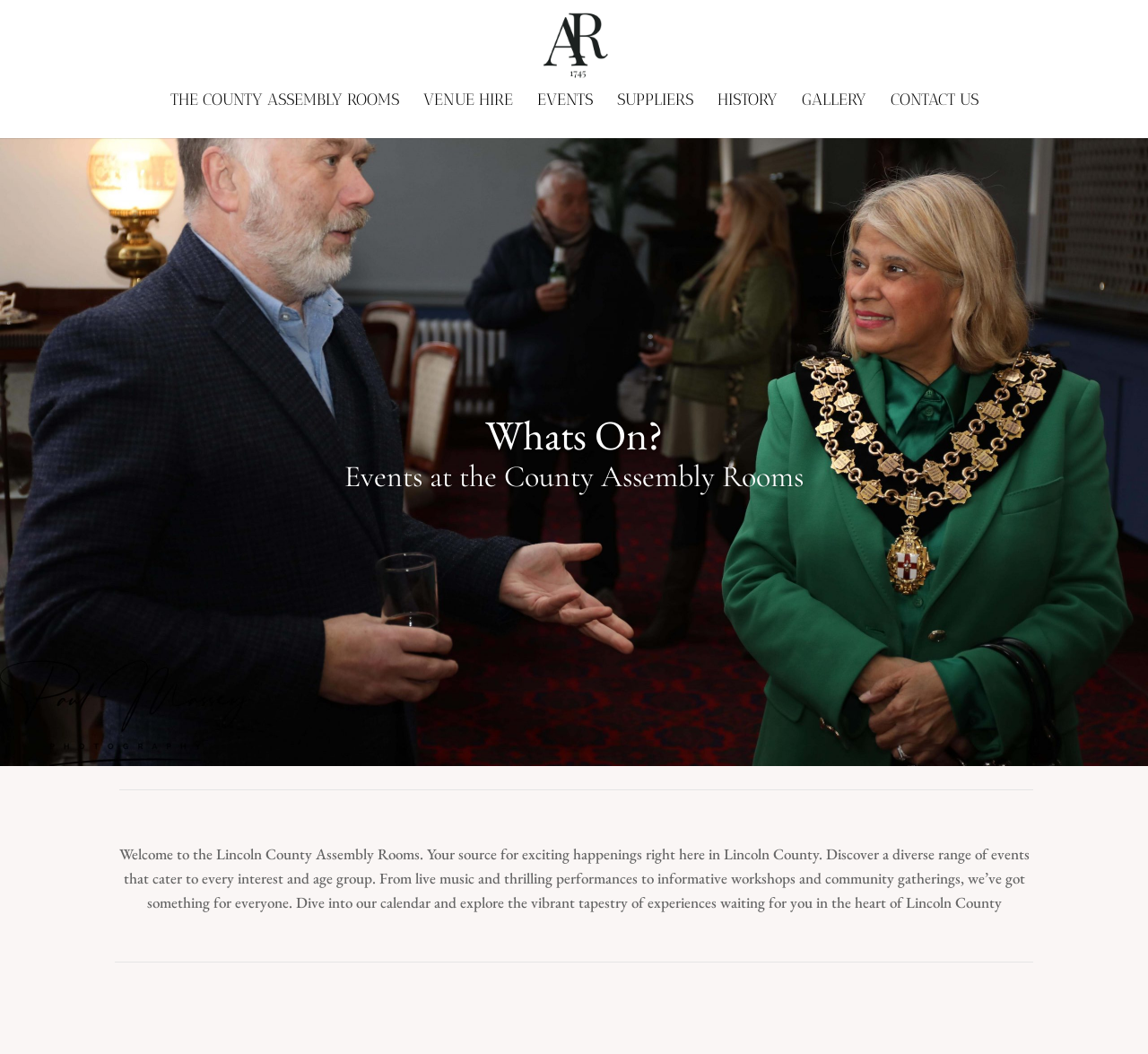Provide the bounding box coordinates of the UI element that matches the description: "The County Assembly Rooms".

[0.148, 0.089, 0.347, 0.131]